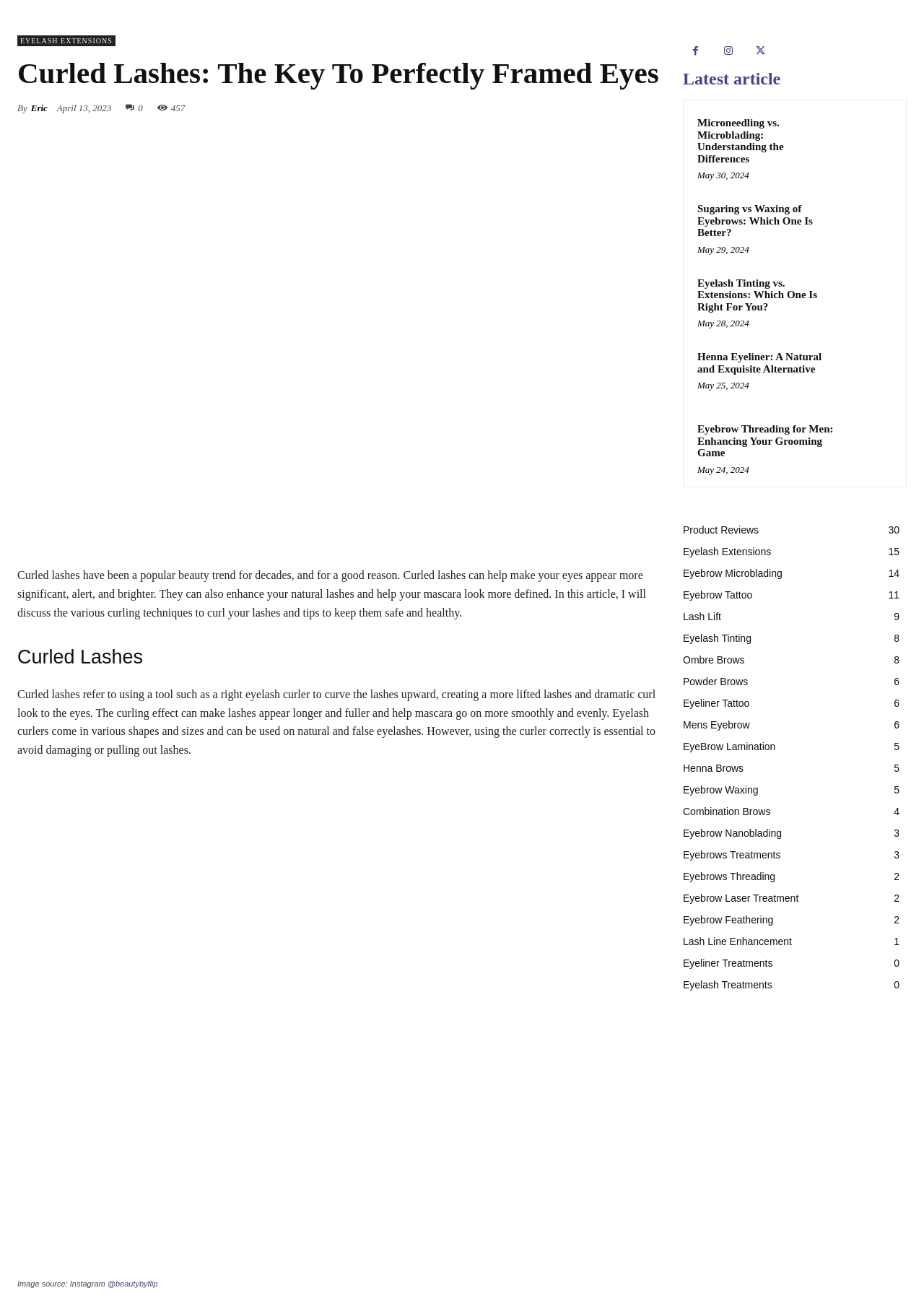Respond with a single word or phrase to the following question:
What is the date of the article?

April 13, 2023